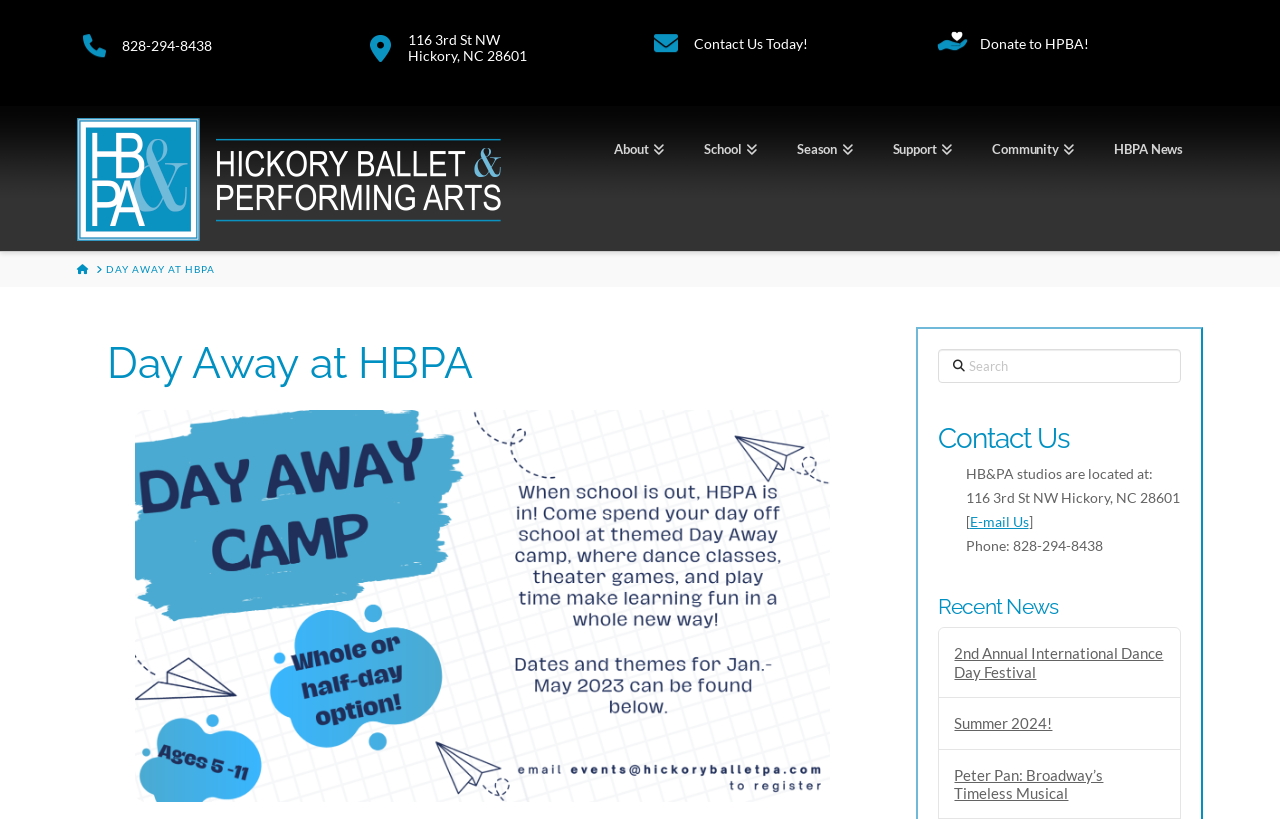Please identify the bounding box coordinates of the area that needs to be clicked to fulfill the following instruction: "Visit the contact us page."

[0.542, 0.043, 0.631, 0.064]